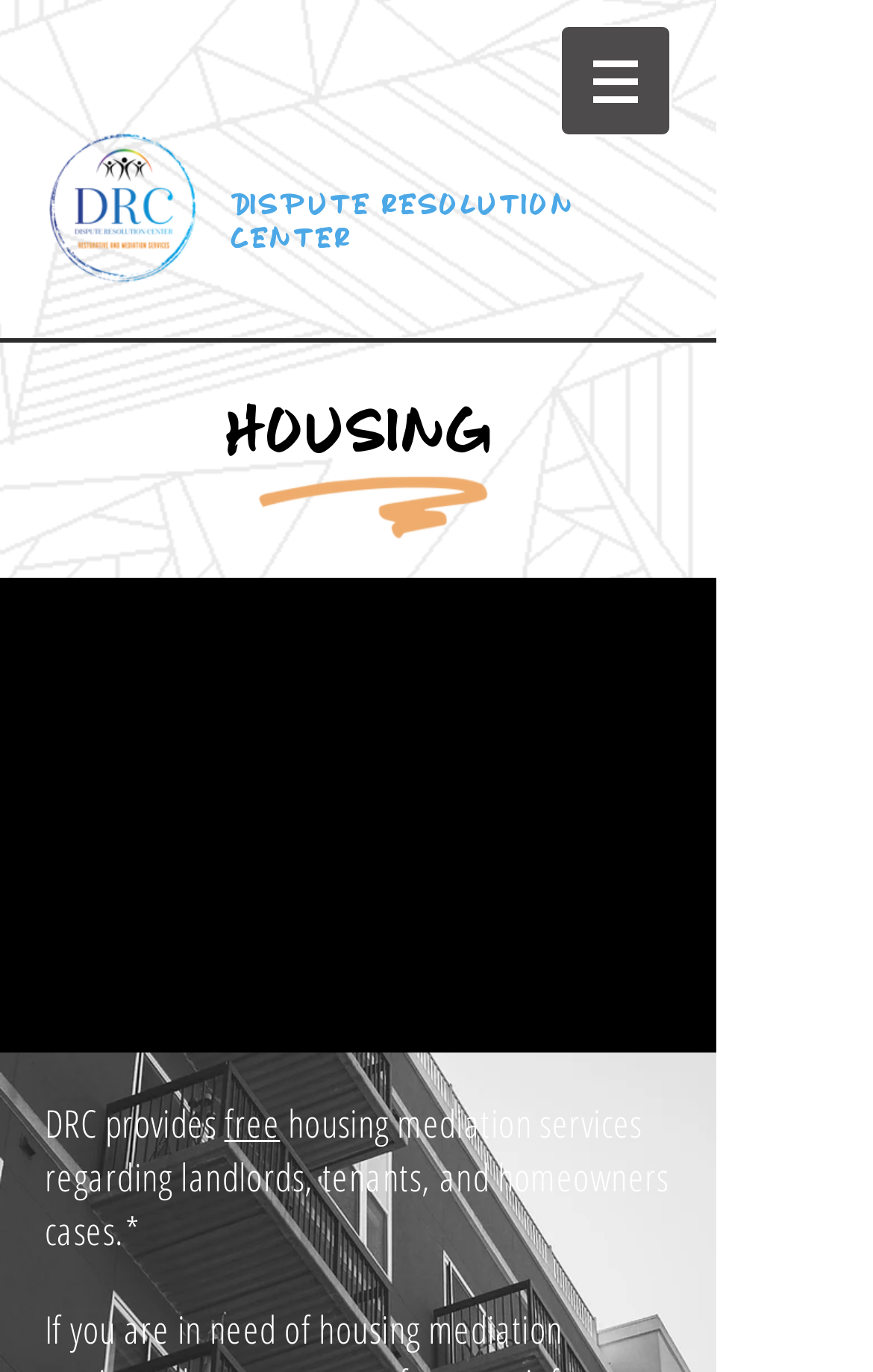What type of services does DRC provide?
Using the image, answer in one word or phrase.

housing mediation services